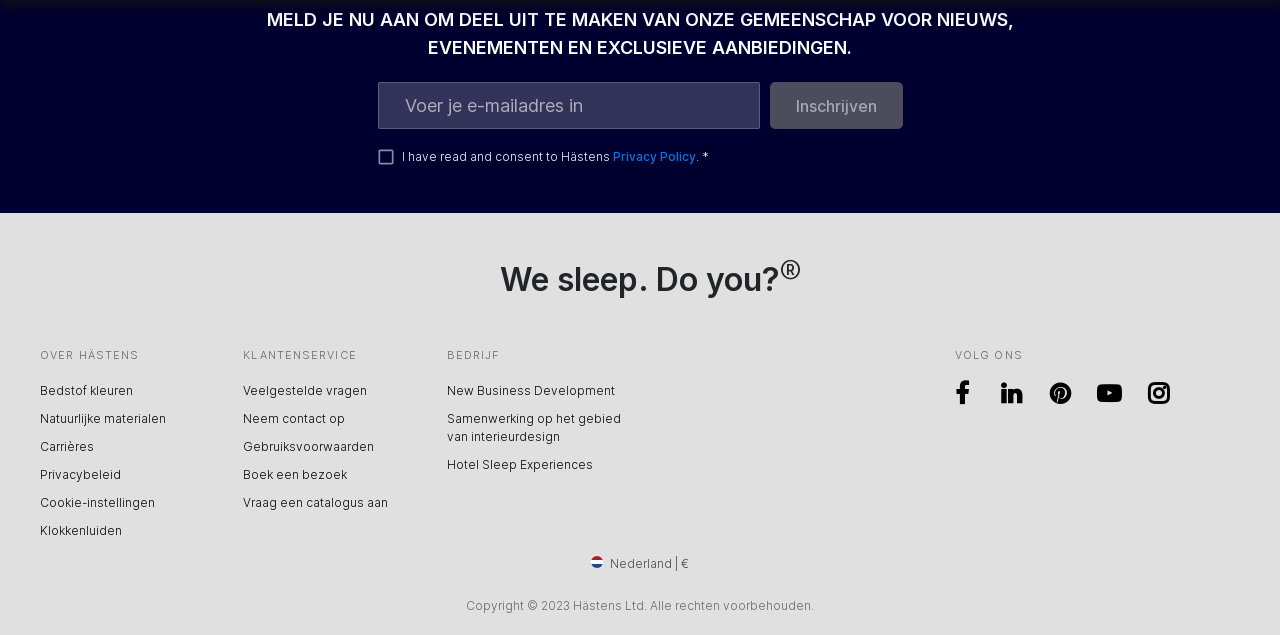Pinpoint the bounding box coordinates for the area that should be clicked to perform the following instruction: "Check the privacy policy checkbox".

[0.289, 0.222, 0.314, 0.272]